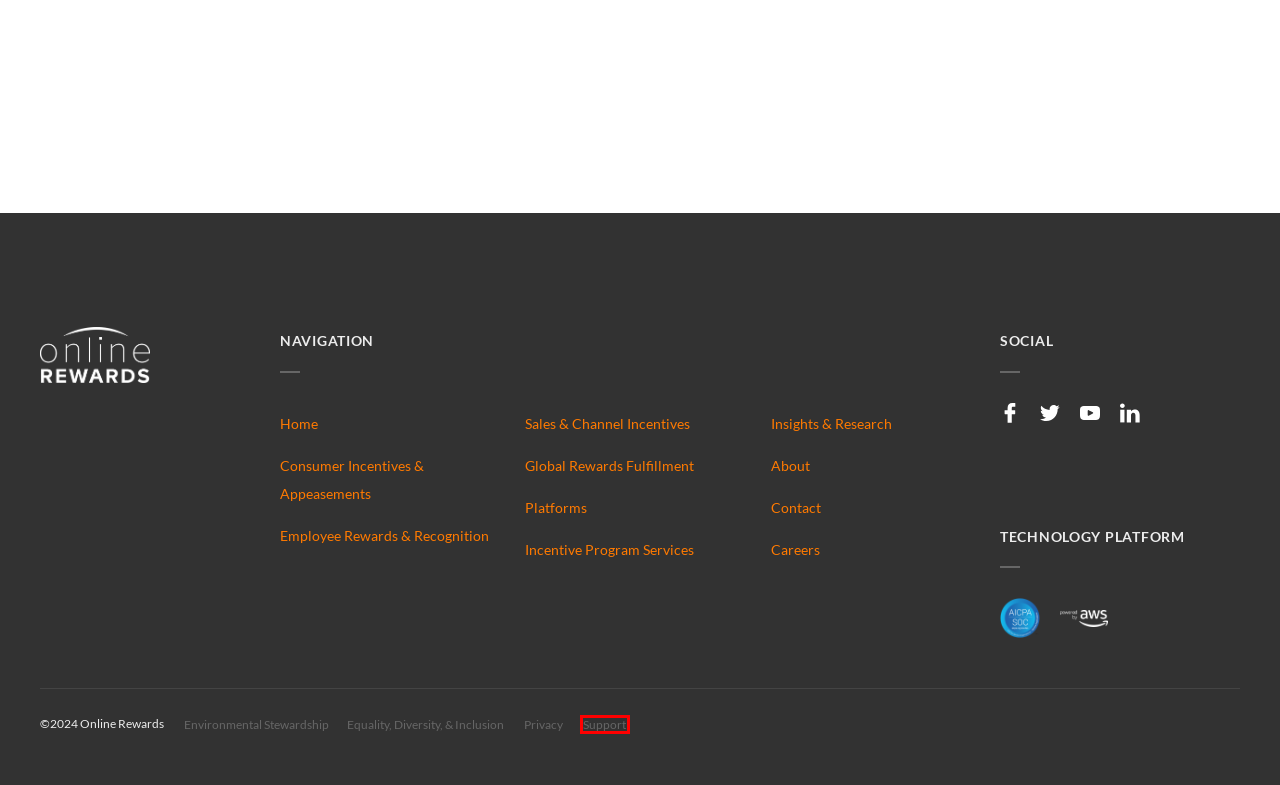You have a screenshot of a webpage with a red rectangle bounding box. Identify the best webpage description that corresponds to the new webpage after clicking the element within the red bounding box. Here are the candidates:
A. Consumer Incentives & Appeasements - Online Rewards
B. Environmental Stewardship & Responsibility Statement | Online Rewards
C. Privacy Policy | Online Rewards
D. Support - Online Rewards
E. Home Page - Online Rewards
F. Sales & Channel Incentives - Online Rewards
G. Careers Archive - Online Rewards
H. Contact - Online Rewards

D